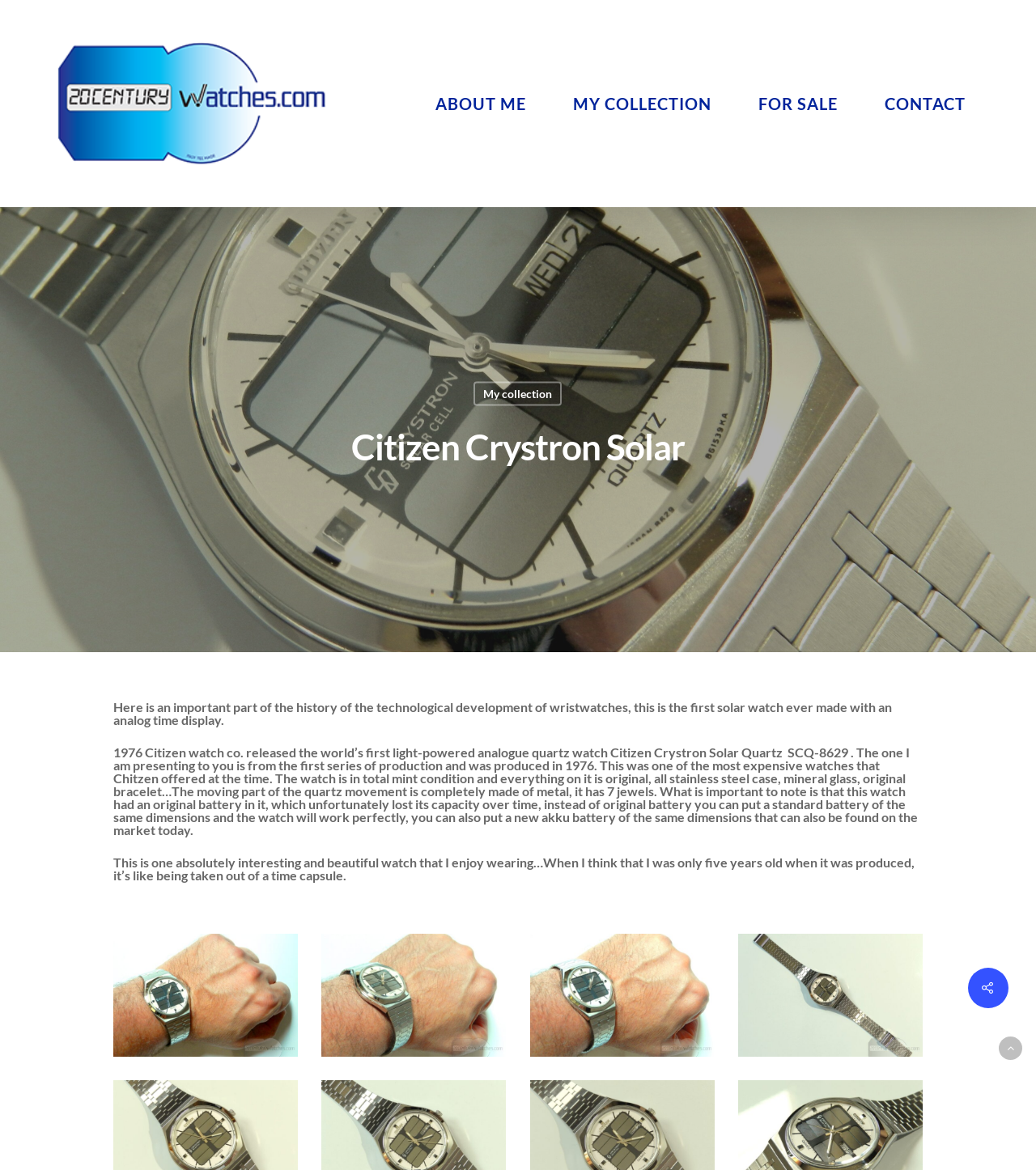Answer the question below in one word or phrase:
How many images of the watch are there?

4